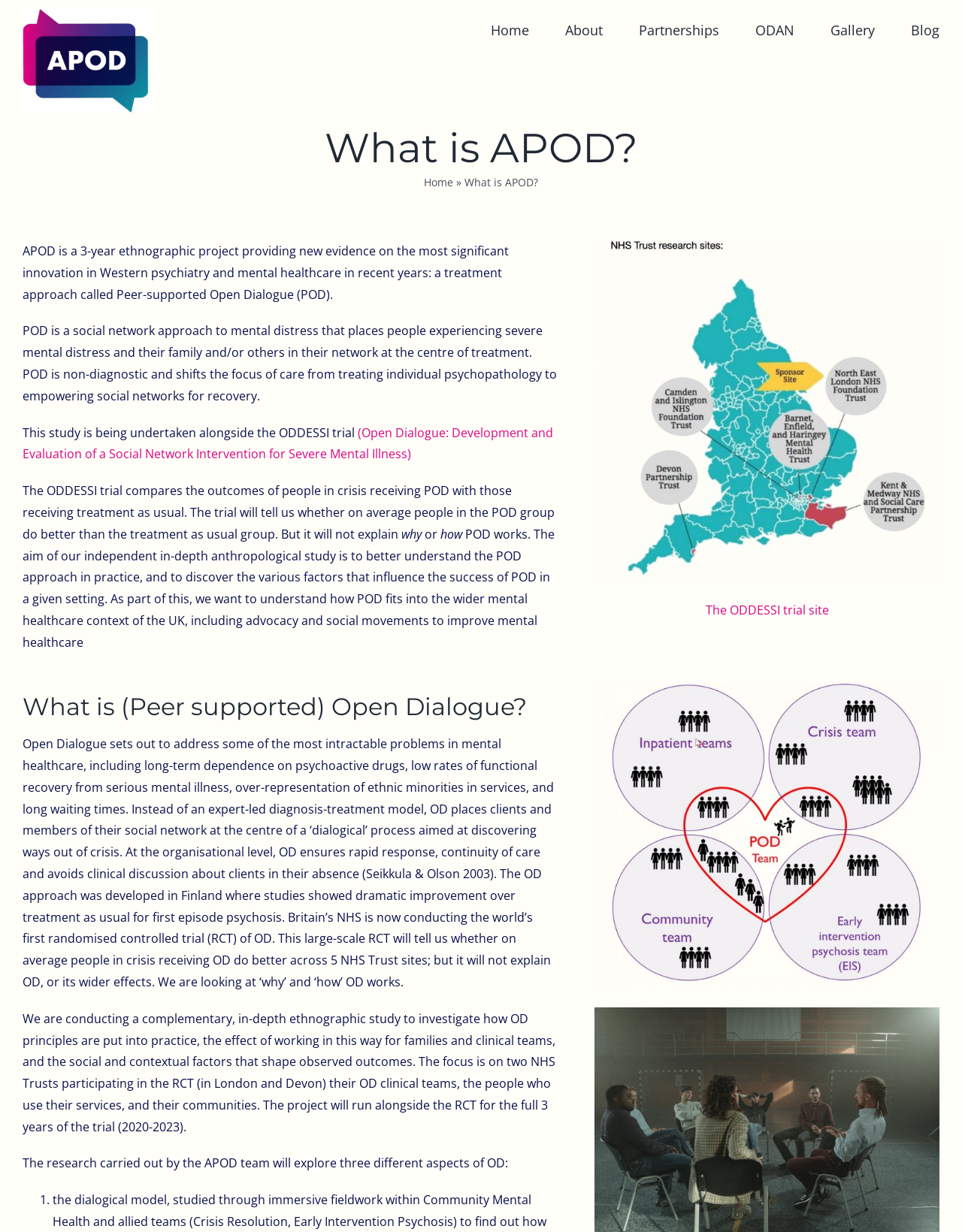Using the webpage screenshot, find the UI element described by alt="APOD Logo". Provide the bounding box coordinates in the format (top-left x, top-left y, bottom-right x, bottom-right y), ensuring all values are floating point numbers between 0 and 1.

[0.023, 0.006, 0.211, 0.091]